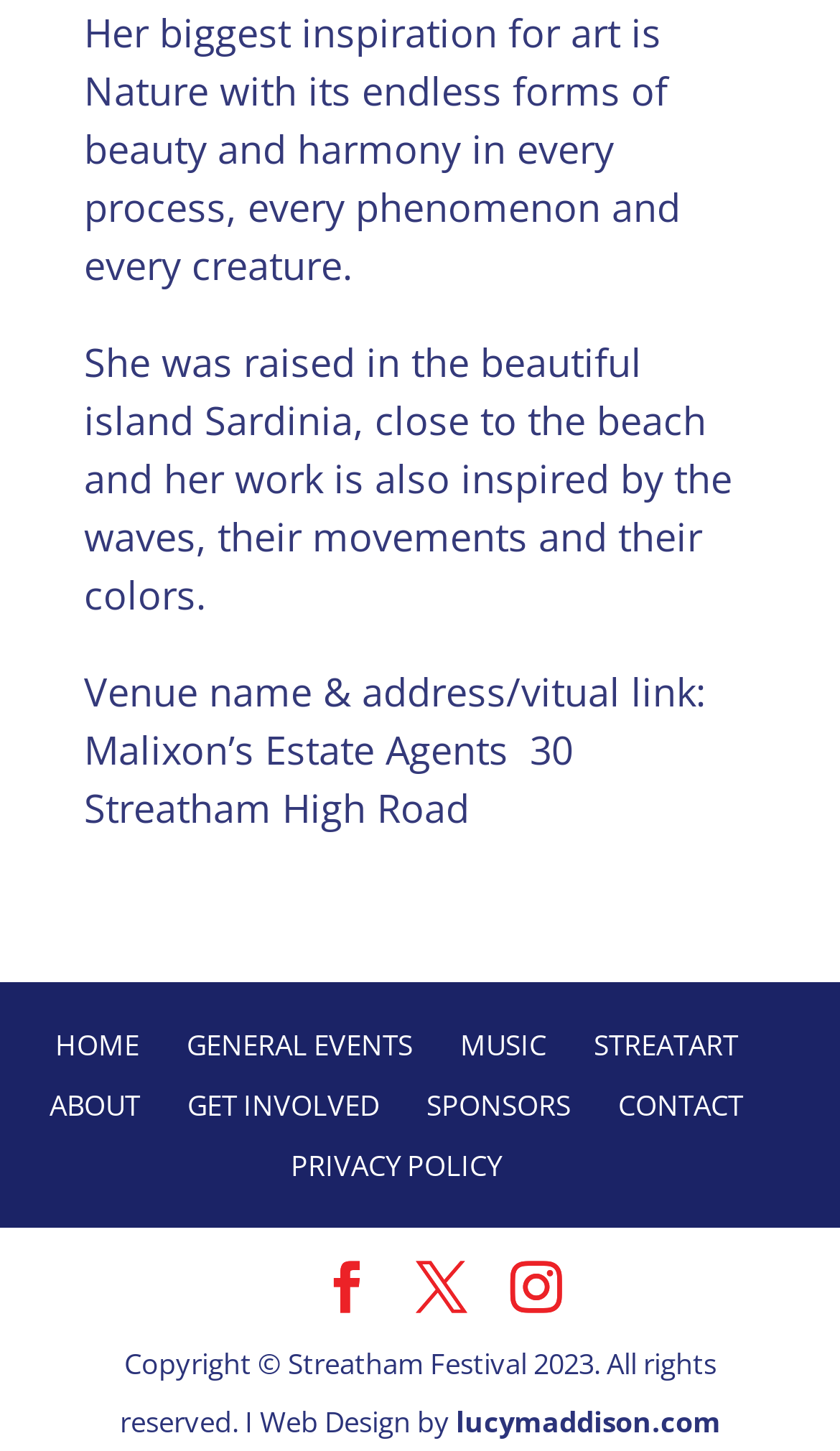Give a one-word or phrase response to the following question: Who designed the website?

Lucy Maddison